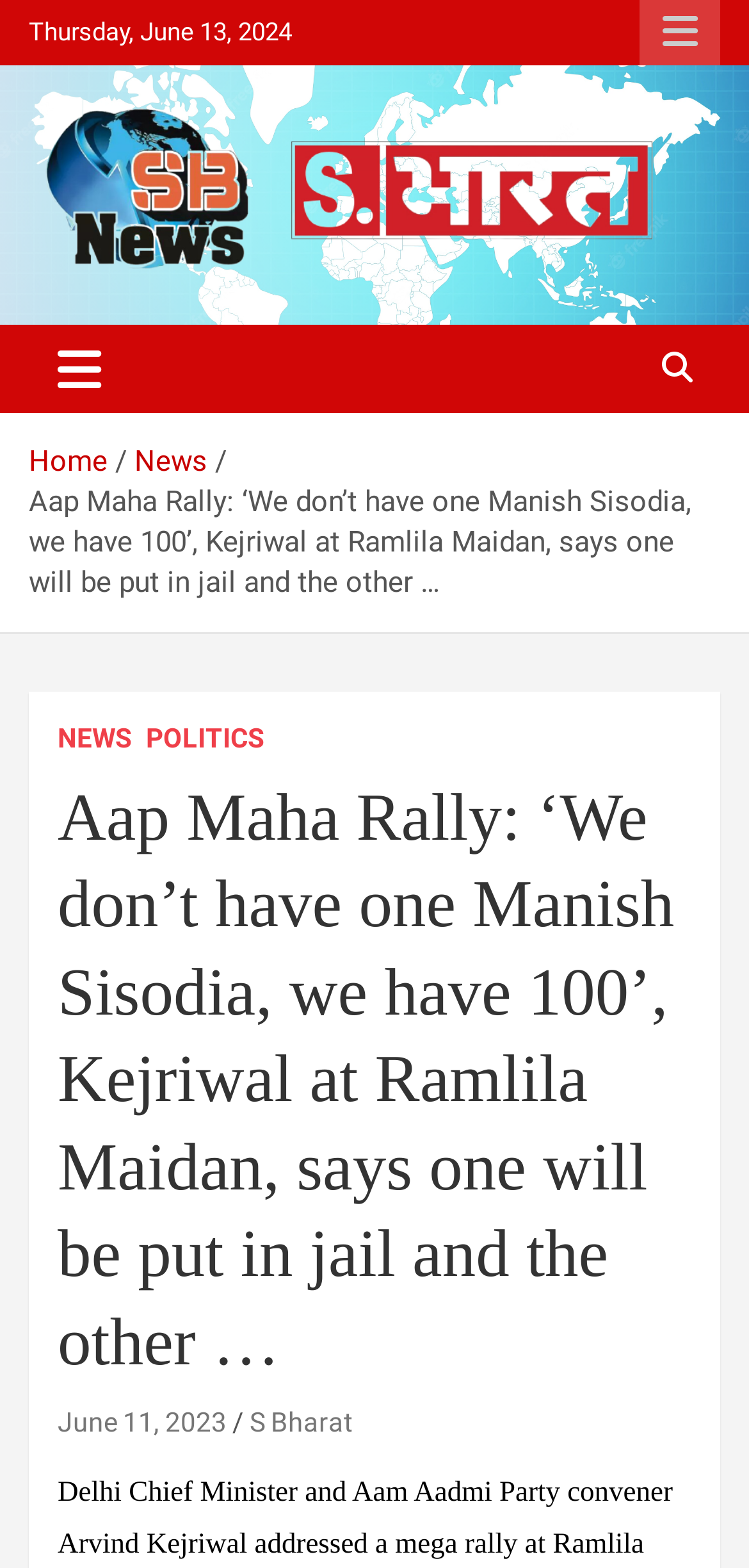Identify the bounding box coordinates of the element that should be clicked to fulfill this task: "Go to the News page". The coordinates should be provided as four float numbers between 0 and 1, i.e., [left, top, right, bottom].

[0.179, 0.283, 0.277, 0.305]